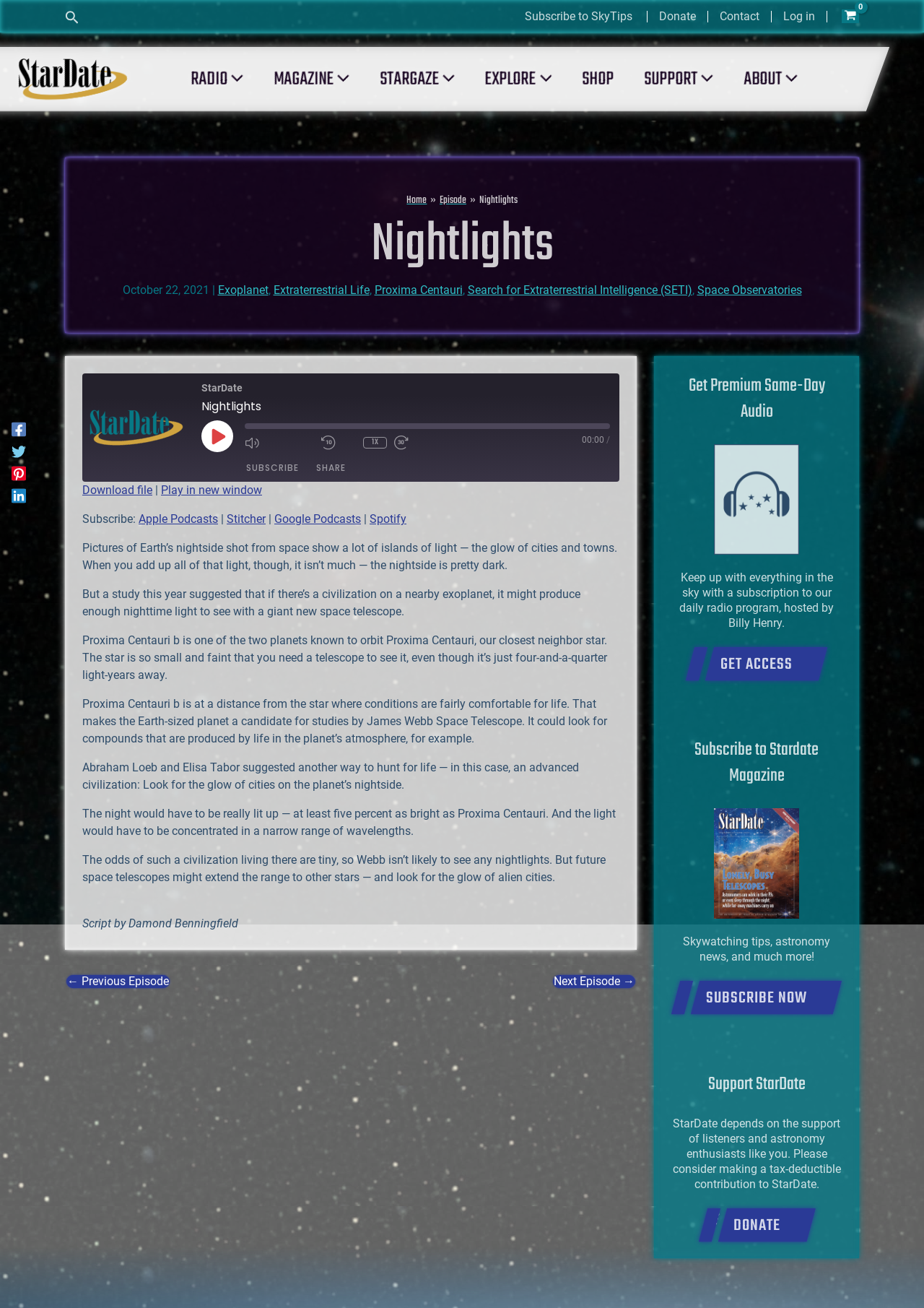Provide a thorough summary of the webpage.

The webpage is about a podcast episode titled "Nightlights" from StarDate Online, dated October 22, 2021. At the top, there is a search icon link and a header widget with a "Subscribe to SkyTips" text. To the right of the header, there is a site navigation menu with links to "Donate", "Contact", "Log in", and a shopping cart icon. Below the header, there is a StarDate logo link and a primary navigation menu with links to "RADIO", "MAGAZINE", "STARGAZE", "EXPLORE", "SHOP", "SUPPORT", and "ABOUT".

Below the navigation menu, there is a breadcrumbs navigation section with links to "Home", "Episode", and "Nightlights". Next to it, there is a heading "Nightlights" and a text "October 22, 2021" followed by a series of links to related topics such as "Exoplanet", "Extraterrestrial Life", "Proxima Centauri", and "Search for Extraterrestrial Intelligence (SETI)".

The main content of the page is an article about the podcast episode, featuring a StarDate logo image, a "Nightlights" title, and a "PLAY EPISODE" button. Below the title, there is a media player with controls to play, mute, rewind, and fast forward the episode, as well as a time display. There are also buttons to subscribe, share, and access the episode on various platforms such as Apple Podcasts, Stitcher, Google Podcasts, and Spotify.

Further down, there are sections to share the episode on social media, download the episode, and access the episode URL and embed code.